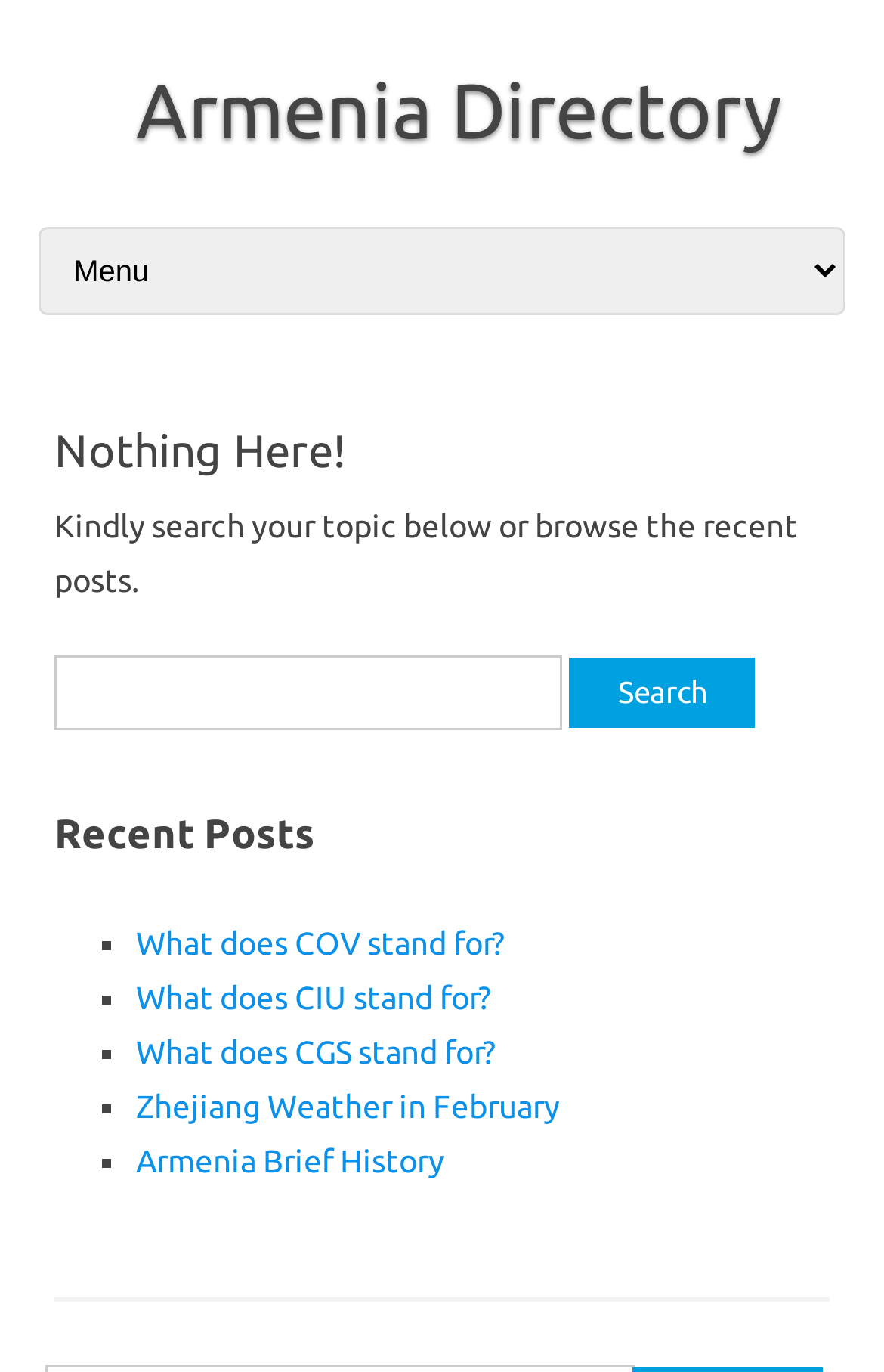Generate a comprehensive description of the webpage.

The webpage is a "Page not found" error page from the Armenia Directory. At the top, there is a link to "Armenia Directory" and a "Skip to content" link. Below these links, there is a combobox that is not expanded.

The main content of the page is an article section that takes up most of the page. It starts with a header that reads "Nothing Here!" in large font. Below the header, there is a paragraph of text that says "Kindly search your topic below or browse the recent posts."

Underneath the paragraph, there is a search bar with a label "Search for:" and a text input field. The search bar also has a "Search" button. 

Further down, there is a section titled "Recent Posts" with a list of 5 links to recent articles. Each link is preceded by a list marker "■". The links are to articles with titles such as "What does COV stand for?", "What does CIU stand for?", "What does CGS stand for?", "Zhejiang Weather in February", and "Armenia Brief History".